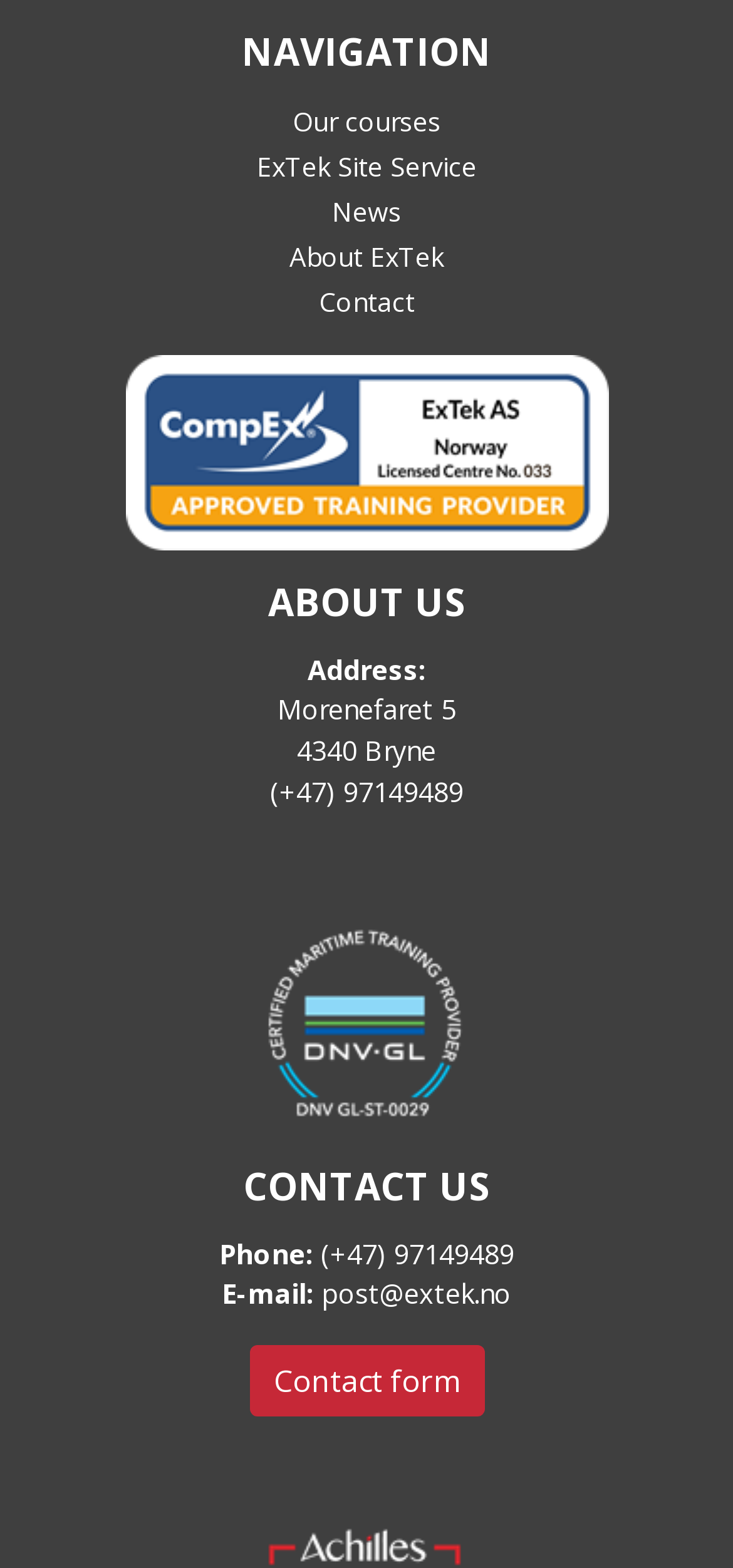Please identify the bounding box coordinates of the area I need to click to accomplish the following instruction: "Learn about 'About ExTek'".

[0.395, 0.152, 0.605, 0.175]